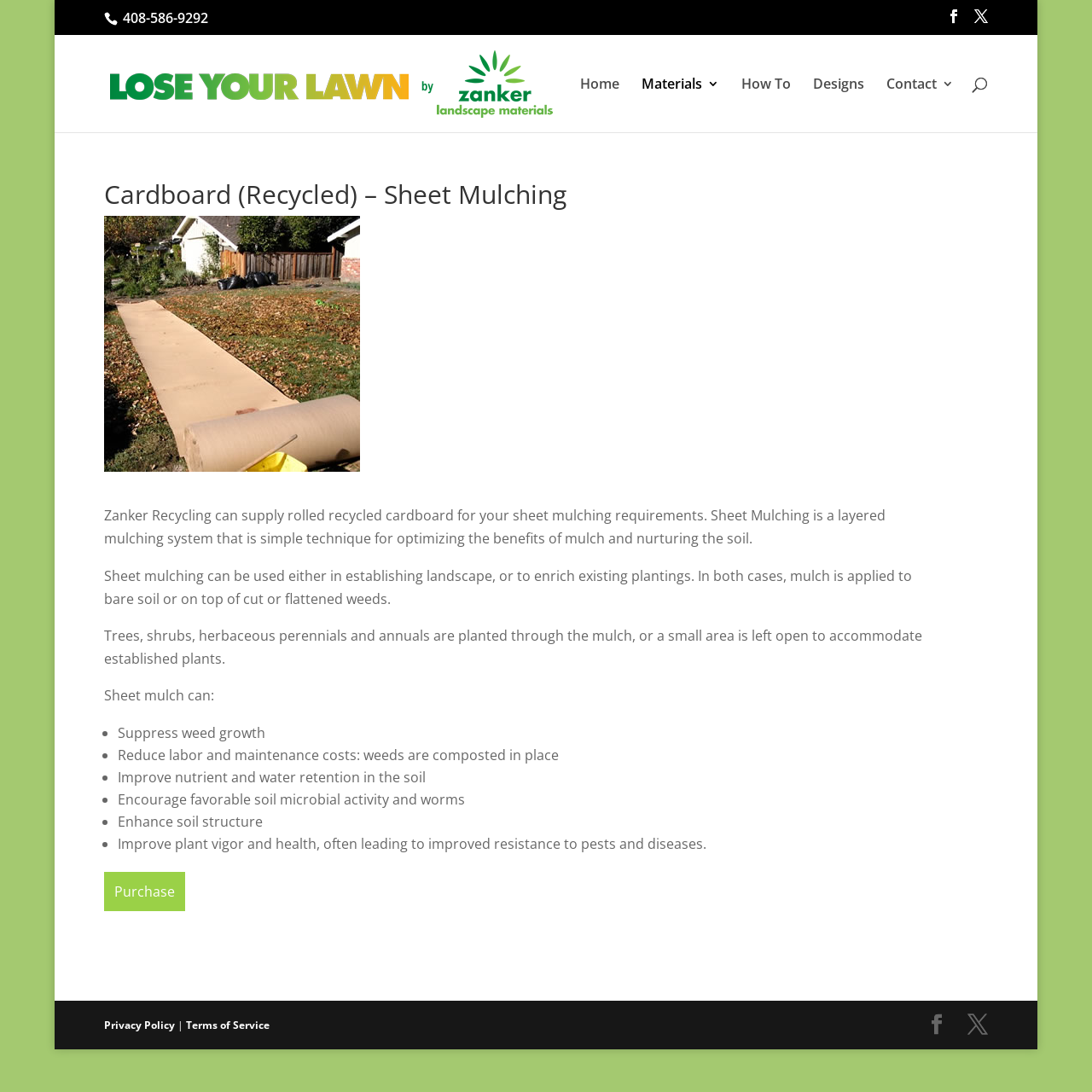Please find the bounding box coordinates of the element that must be clicked to perform the given instruction: "Call the phone number". The coordinates should be four float numbers from 0 to 1, i.e., [left, top, right, bottom].

[0.109, 0.008, 0.19, 0.025]